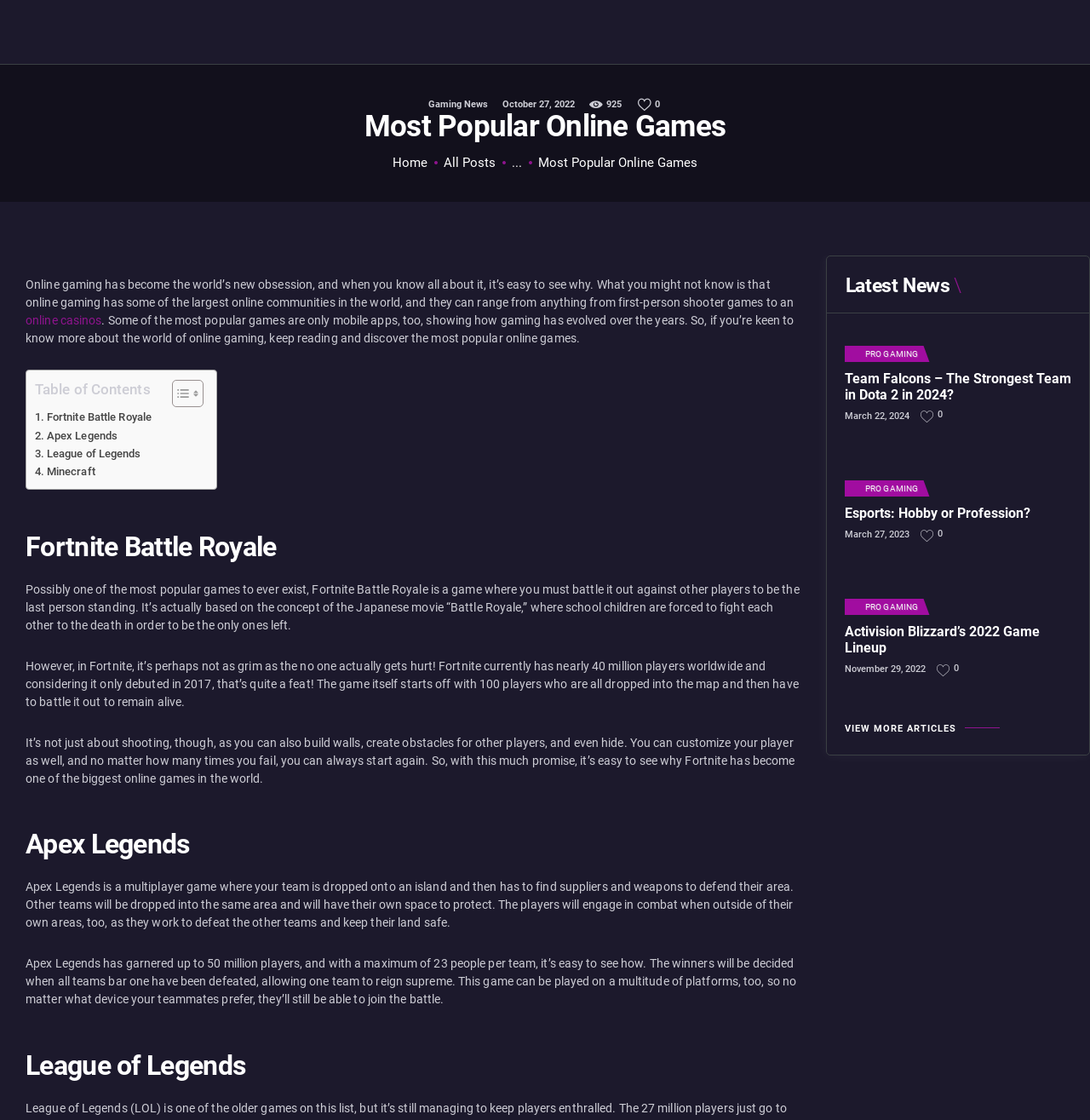Please find the bounding box coordinates of the element that needs to be clicked to perform the following instruction: "Learn about Apex Legends". The bounding box coordinates should be four float numbers between 0 and 1, represented as [left, top, right, bottom].

[0.023, 0.743, 0.734, 0.766]